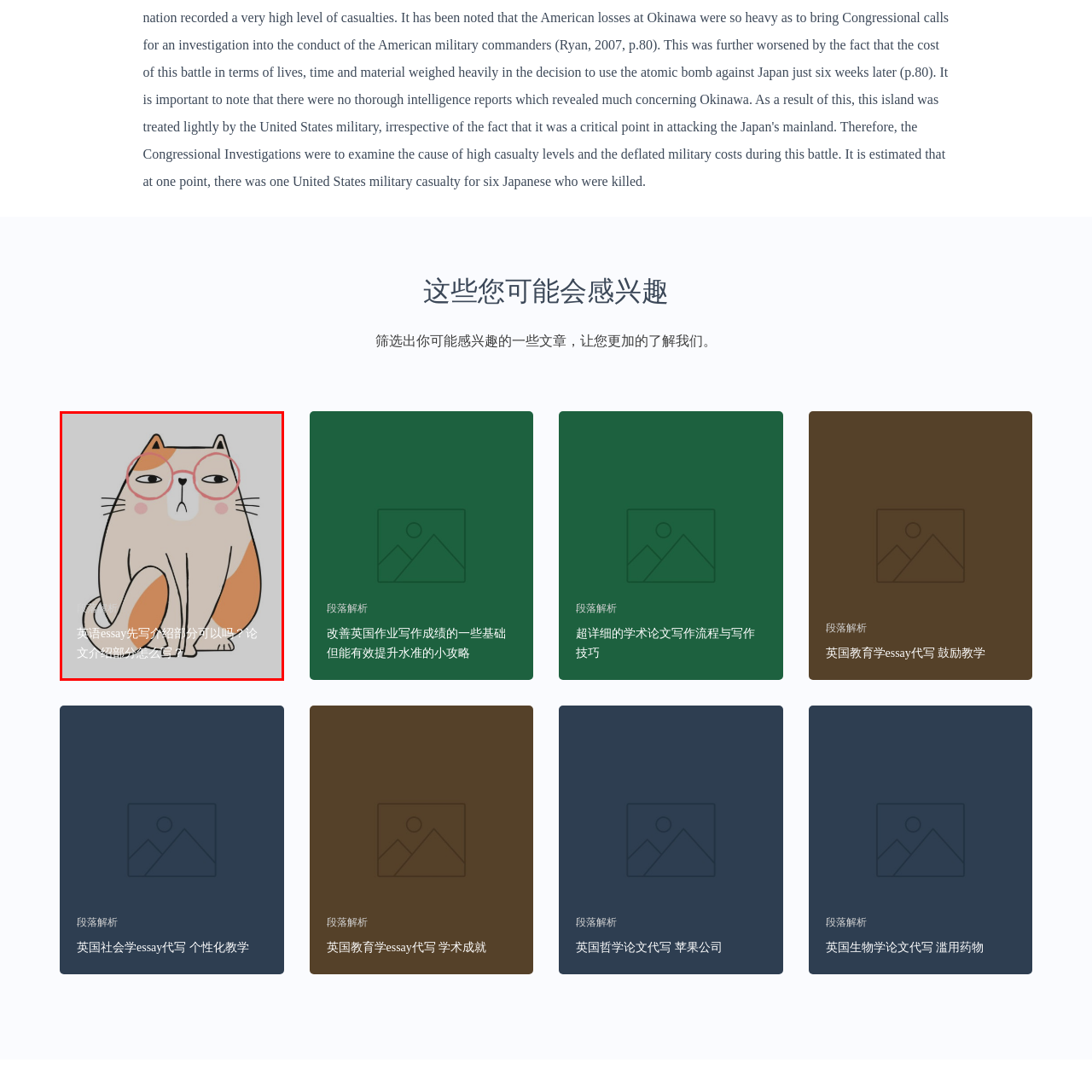Give a detailed account of the scene depicted in the image inside the red rectangle.

The image features a whimsical illustration of a cat wearing round glasses, exuding a thoughtful expression. This cat, characterized by its soft fur featuring shades of beige and orange, has a slightly pouting mouth and big, innocent eyes, contributing to its contemplative demeanor. Below the illustration, there is a text that reads, “英语essay先写介绍部分可以吗？论文介绍部分怎么写？” which translates to inquiries about whether one can start the introduction of an English essay in specific ways. This playful image effectively combines humor with academic inquiry, making it appealing for students seeking help with essay writing.